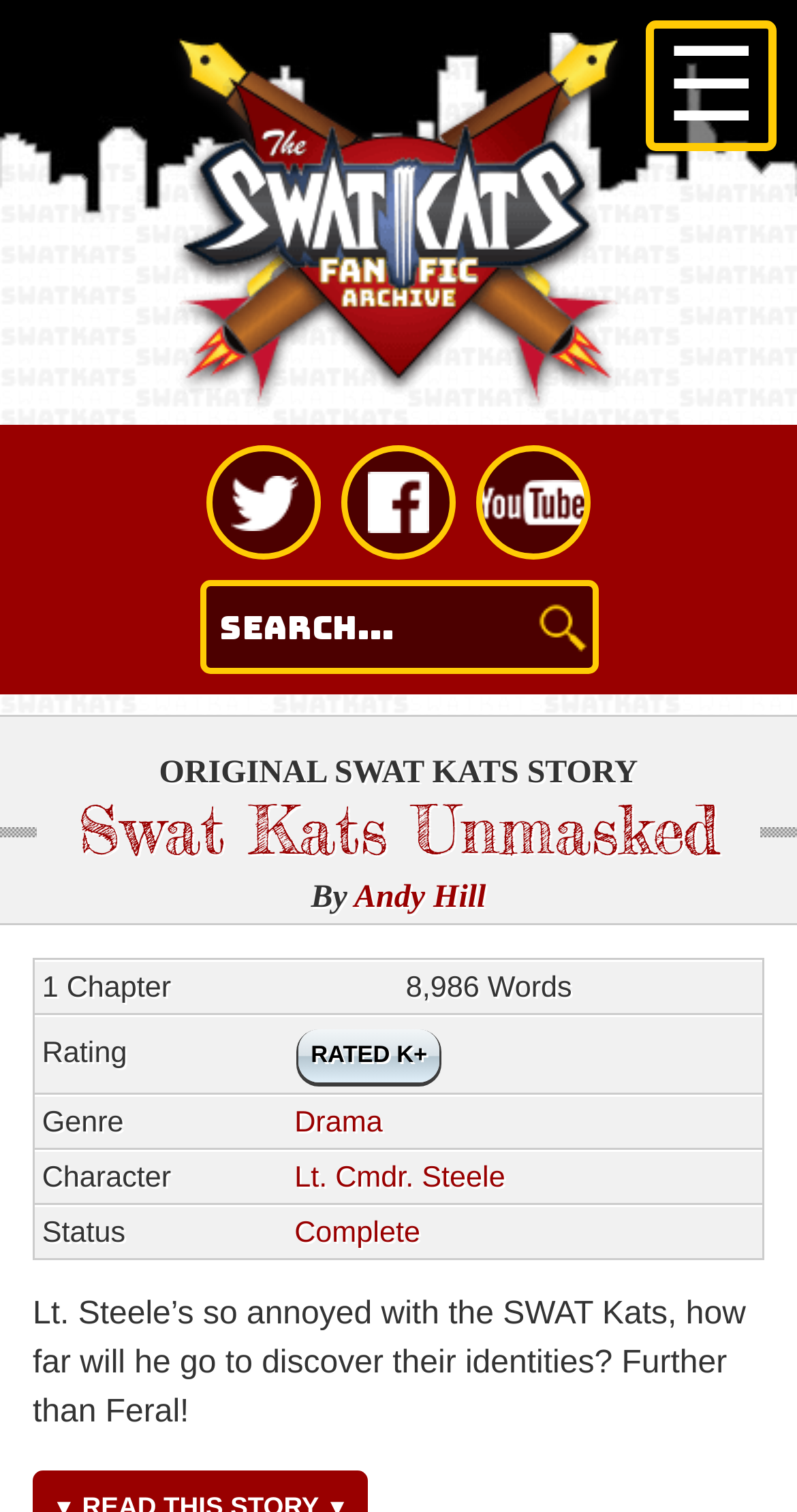Could you indicate the bounding box coordinates of the region to click in order to complete this instruction: "Read the story".

[0.208, 0.022, 0.792, 0.276]